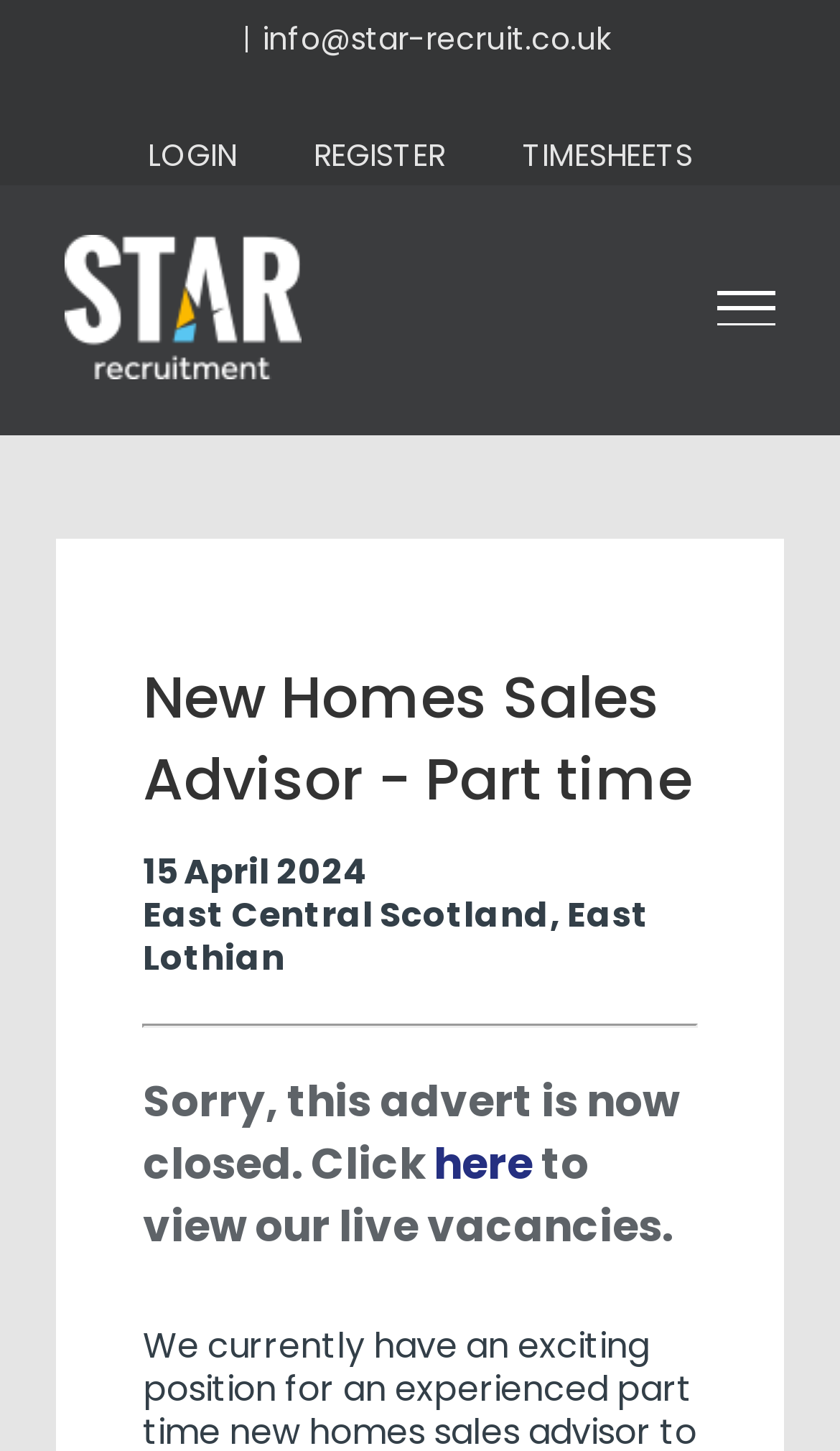Bounding box coordinates are given in the format (top-left x, top-left y, bottom-right x, bottom-right y). All values should be floating point numbers between 0 and 1. Provide the bounding box coordinate for the UI element described as: LOGIN

[0.142, 0.072, 0.314, 0.141]